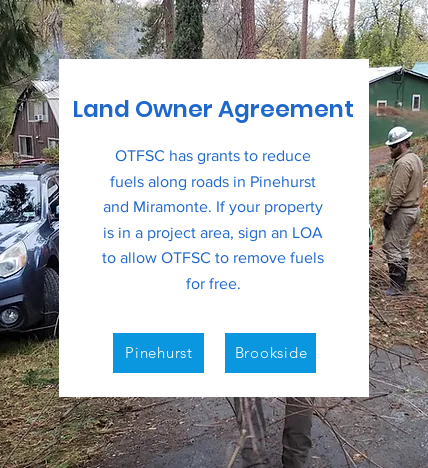Describe thoroughly the contents of the image.

The image features a prominently displayed "Land Owner Agreement" section, highlighted on a background showing firefighters and community members engaged in wildfire mitigation efforts. It emphasizes the grants provided by OTFSC (Oak to Timberline Fire Safe Council) for reducing hazardous fuels along roads in Pinehurst and Miramonte. The text encourages property owners in specific project areas to sign a Land Owner Agreement (LOA), allowing OTFSC to remove dangerous fuels at no cost. Below the main message, two options are presented: "Pinehurst" and "Brookside," likely serving as links for residents to learn more about the fire prevention initiatives available in their areas. This image captures the community's proactive approach to wildfire safety and resource management.